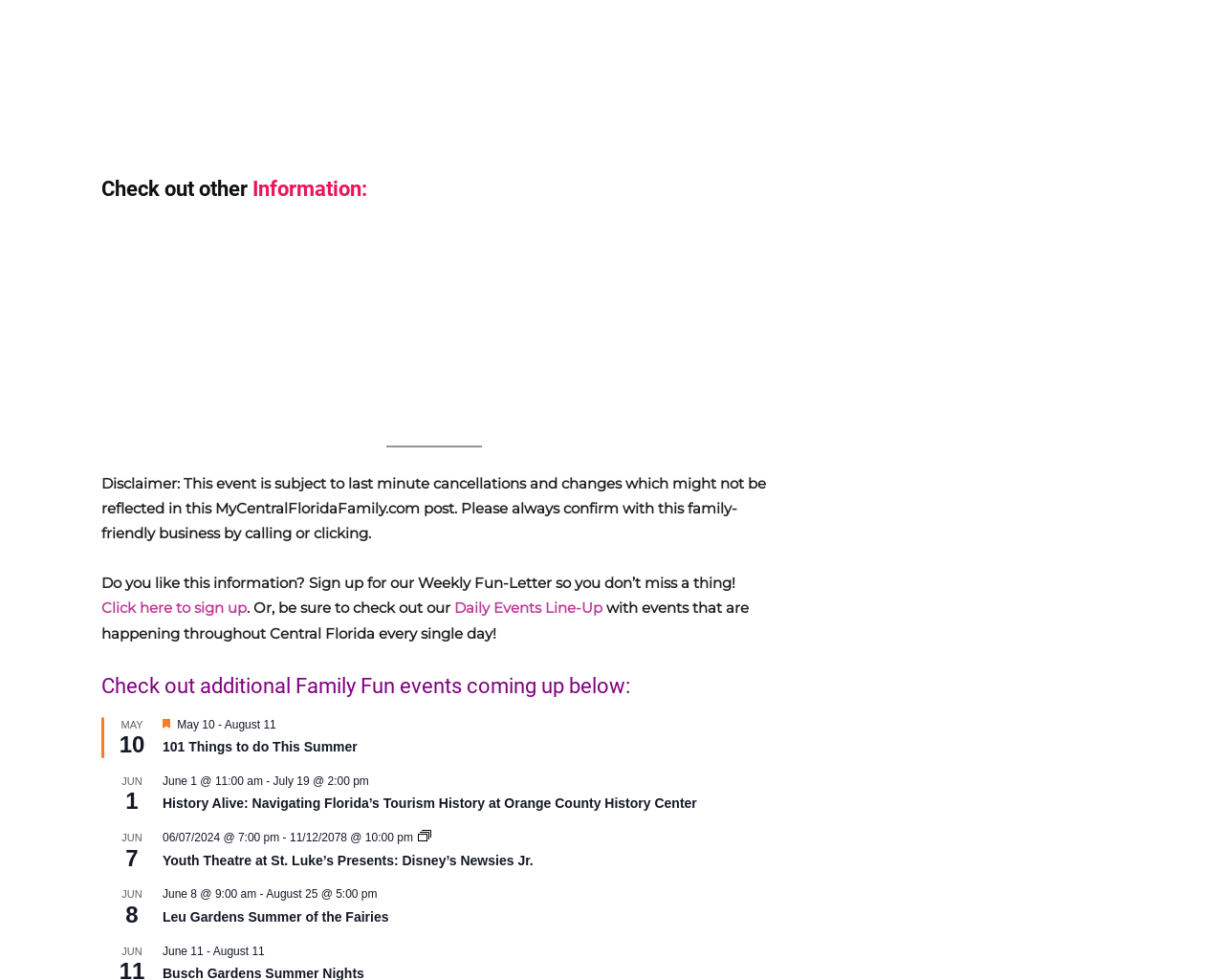Could you please study the image and provide a detailed answer to the question:
What is the purpose of the 'Check out other Information:' section?

The 'Check out other Information:' section is located at the top of the webpage and contains several links to other resources, indicating that its purpose is to provide additional information or resources to users.